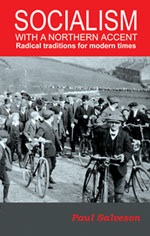Present a detailed portrayal of the image.

The image showcases the cover of the book "Socialism with a Northern Accent" by Paul Salveson. This publication, characterized by its striking red background, presents a historical photograph depicting a gathering of people, likely in northern England, advocating for the socialist values highlighted in the text. The book aims to explore and revive the rich, often overlooked radical traditions of socialism that are specific to the North, emphasizing grassroots solutions and local cultural identities. The subtitle, "Radical traditions for modern times," suggests a call to reconnect with these foundational ideals in contemporary political discourse. The author's name is prominently displayed at the bottom, reinforcing his role in shedding light on the regional socialist heritage.